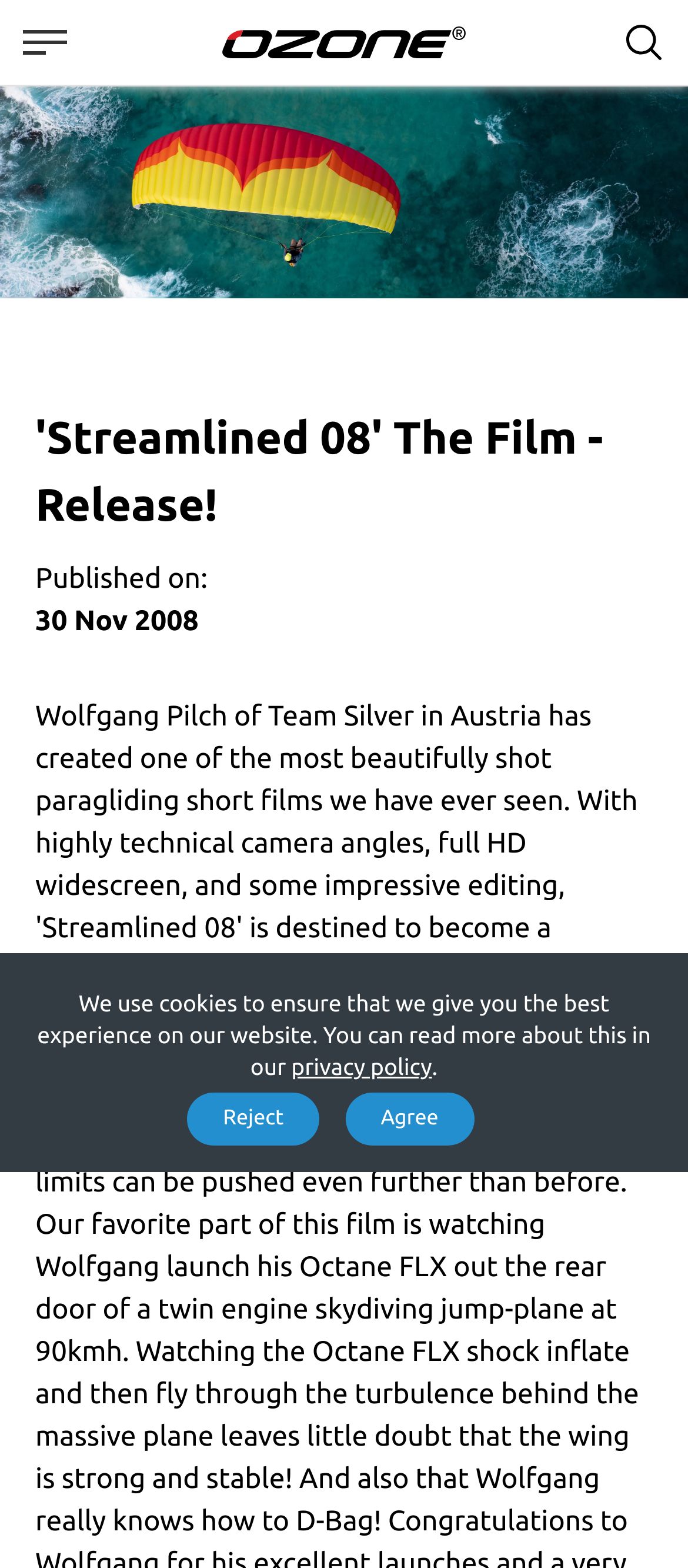Bounding box coordinates should be in the format (top-left x, top-left y, bottom-right x, bottom-right y) and all values should be floating point numbers between 0 and 1. Determine the bounding box coordinate for the UI element described as: Agree

[0.502, 0.697, 0.689, 0.731]